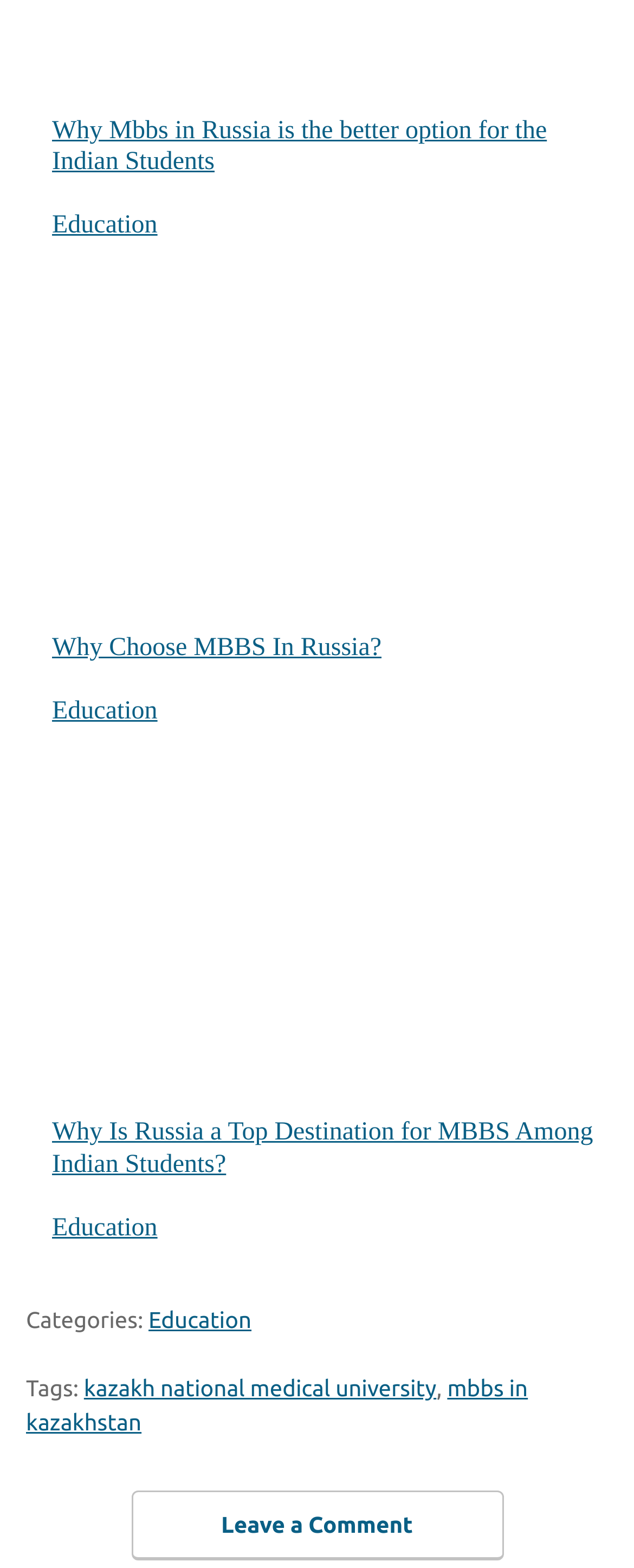Identify the bounding box coordinates of the area that should be clicked in order to complete the given instruction: "Click on 'Why Choose MBBS In Russia?'". The bounding box coordinates should be four float numbers between 0 and 1, i.e., [left, top, right, bottom].

[0.082, 0.192, 0.959, 0.423]